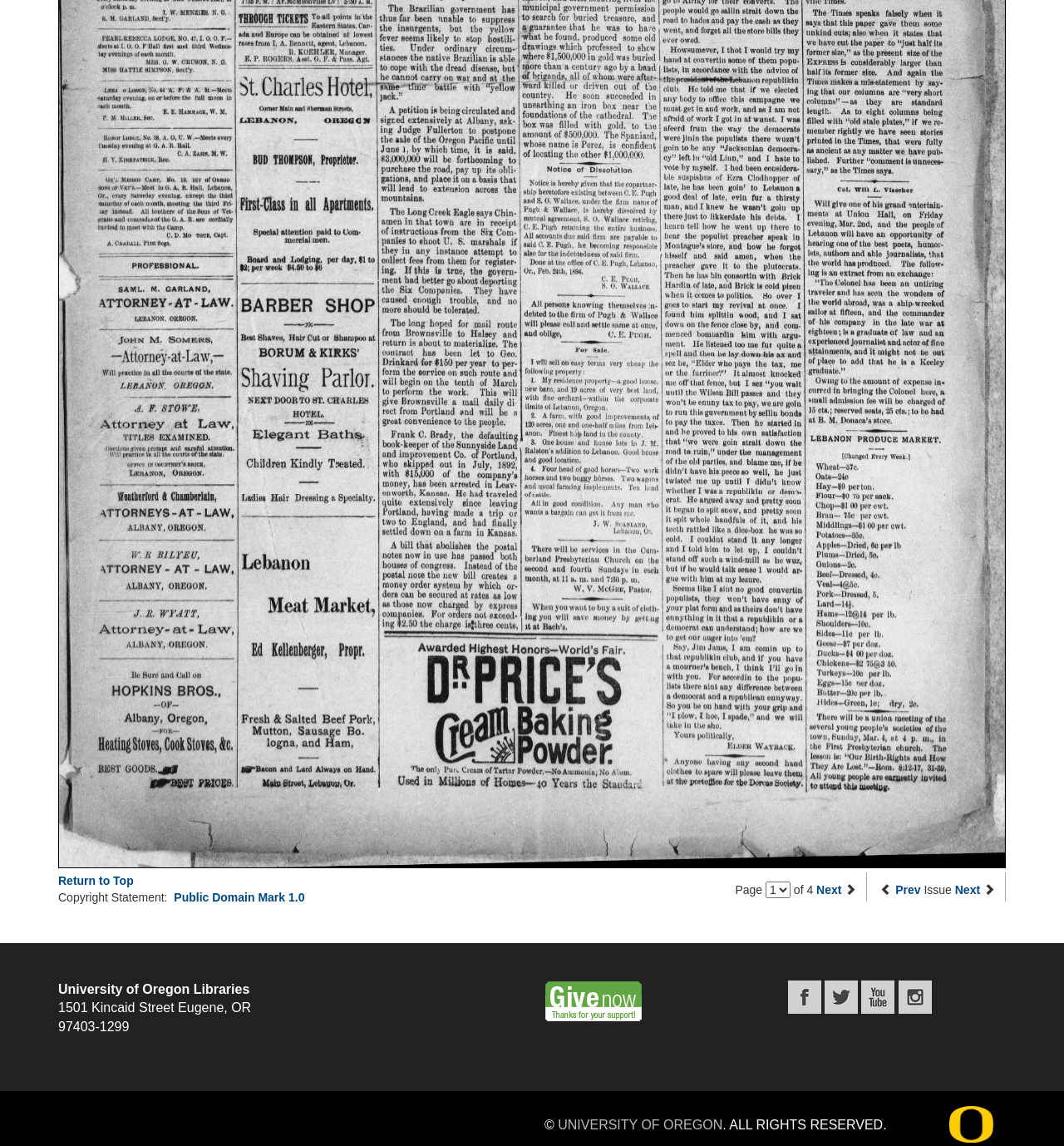Answer the question below with a single word or a brief phrase: 
What social media platforms are linked on the page?

Facebook, Twitter, YouTube Channel, Instagram